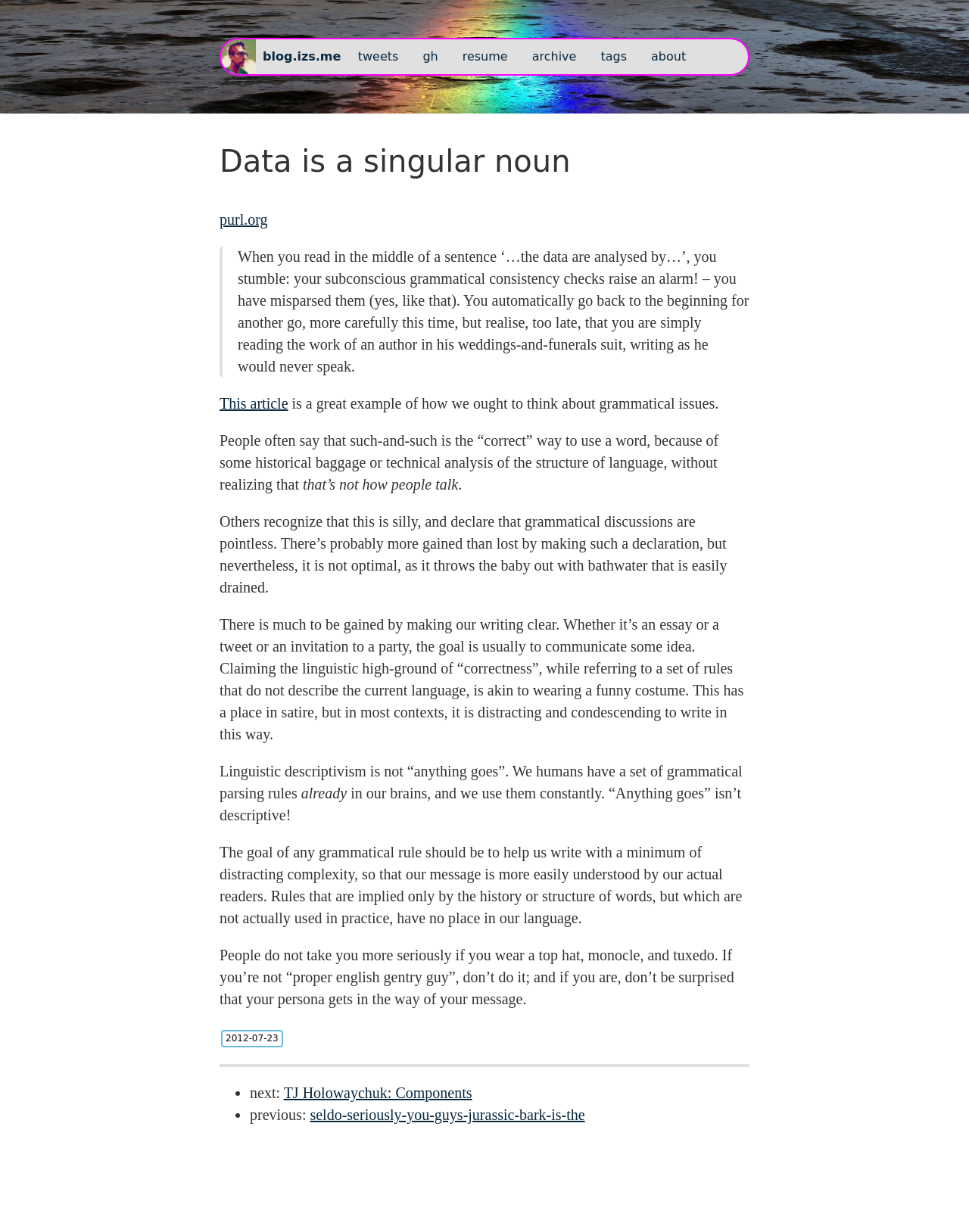Give a short answer using one word or phrase for the question:
What is the author's opinion on grammatical correctness?

It's distracting and condescending